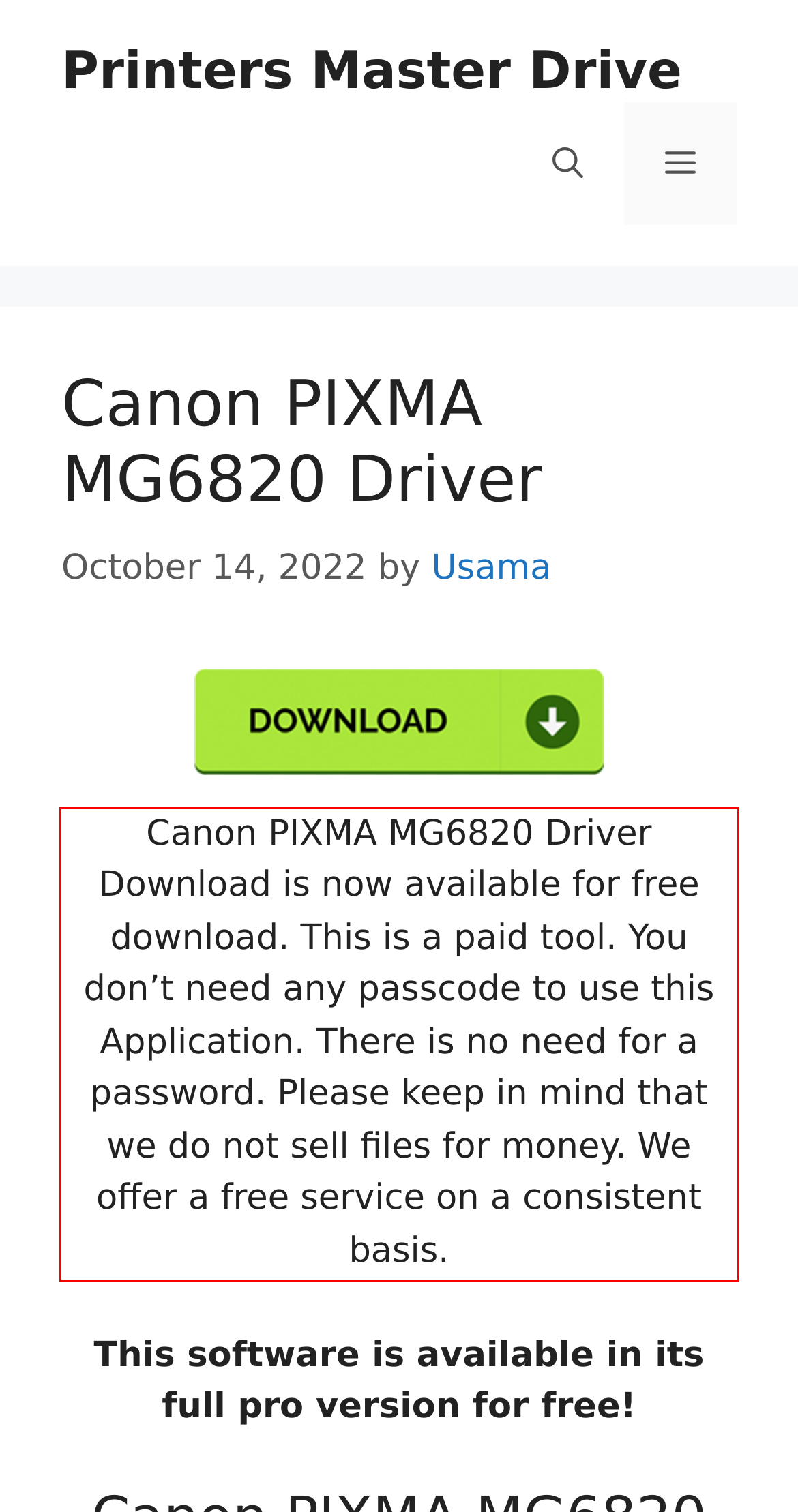You have a webpage screenshot with a red rectangle surrounding a UI element. Extract the text content from within this red bounding box.

Canon PIXMA MG6820 Driver Download is now available for free download. This is a paid tool. You don’t need any passcode to use this Application. There is no need for a password. Please keep in mind that we do not sell files for money. We offer a free service on a consistent basis.